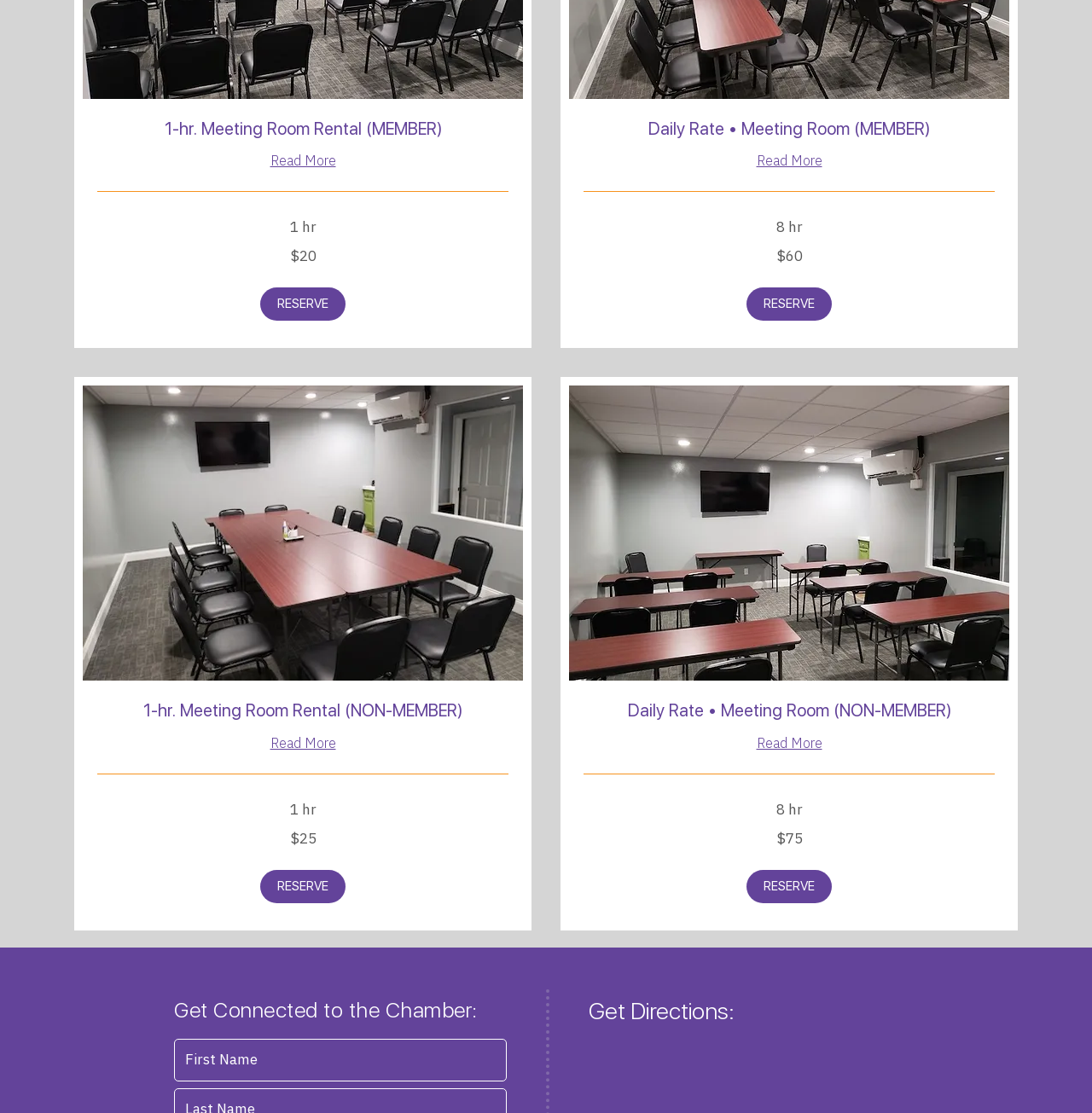Given the element description "Read More" in the screenshot, predict the bounding box coordinates of that UI element.

[0.534, 0.135, 0.911, 0.153]